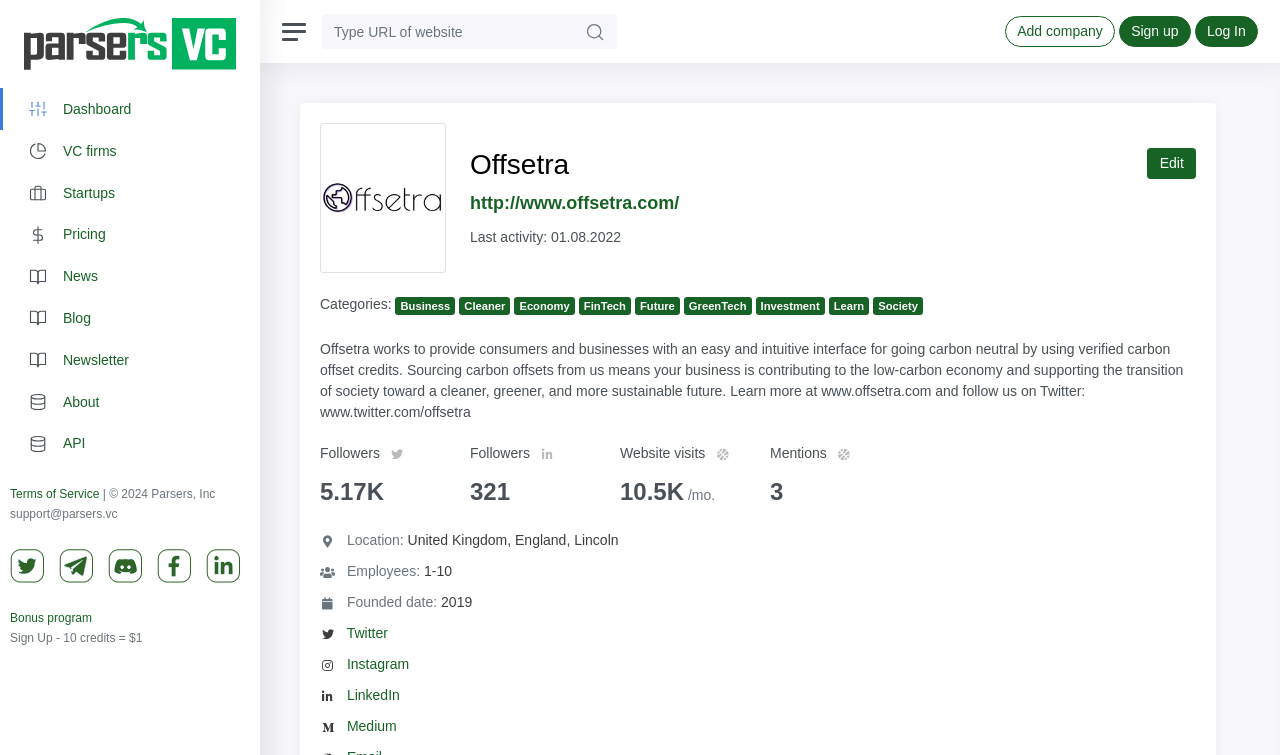Please determine the bounding box coordinates of the element to click in order to execute the following instruction: "Visit the Offsetra website". The coordinates should be four float numbers between 0 and 1, specified as [left, top, right, bottom].

[0.367, 0.252, 0.934, 0.287]